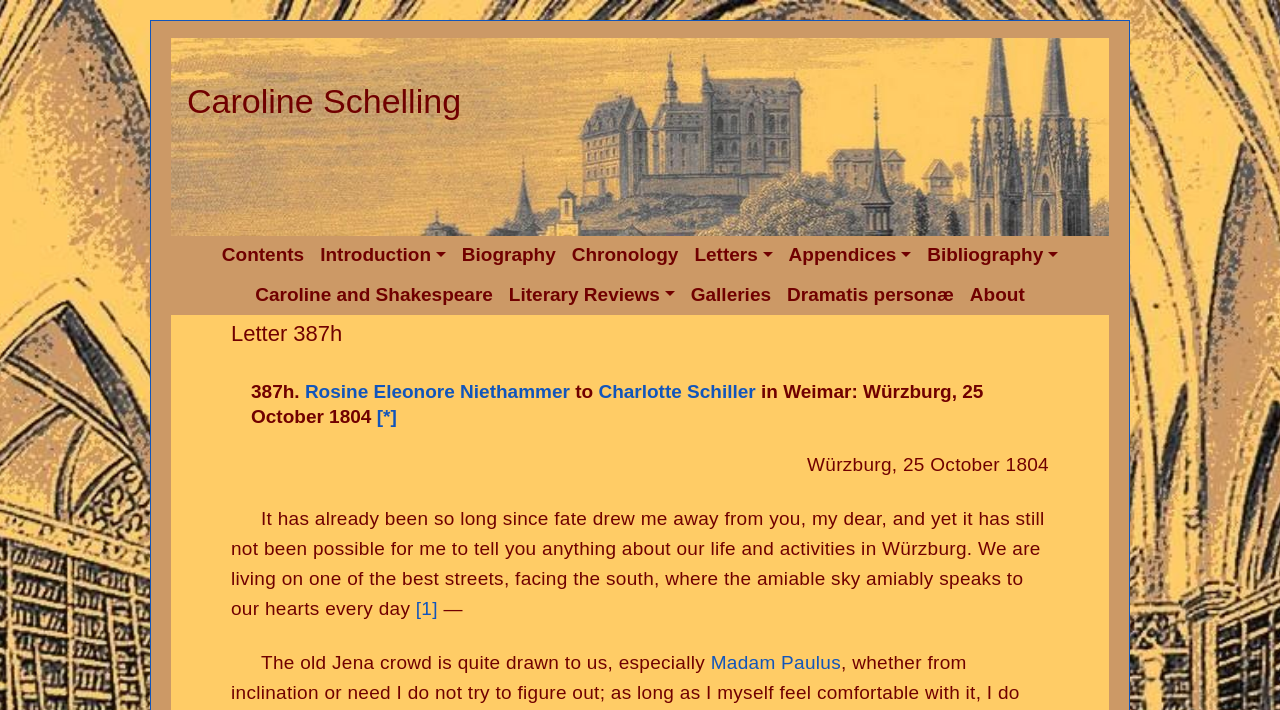Answer the question briefly using a single word or phrase: 
What is the name of the person who wrote the letter?

Rosine Eleonore Niethammer